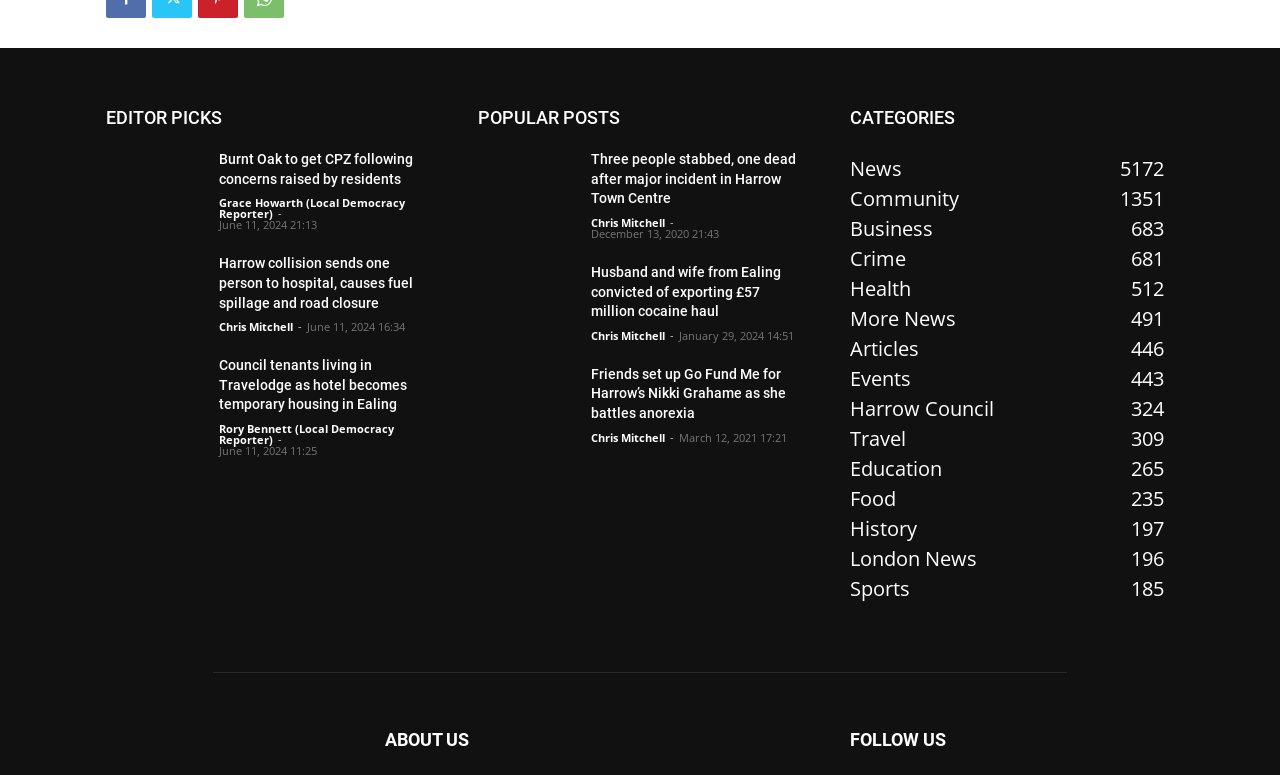What is the title of the section that contains the article about Nikki Grahame?
Based on the visual content, answer with a single word or a brief phrase.

POPULAR POSTS